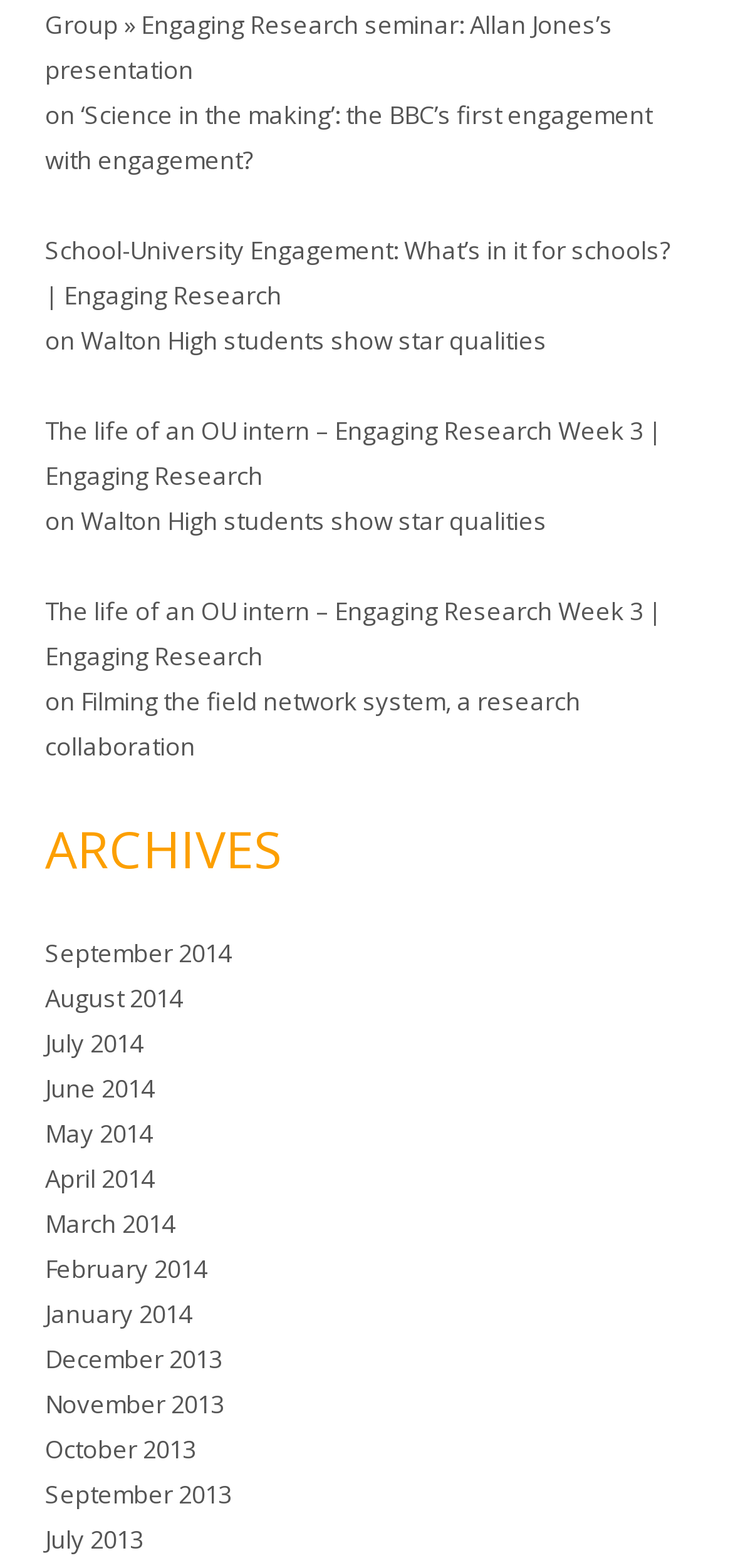Please identify the bounding box coordinates of the region to click in order to complete the given instruction: "go to 'September 2014'". The coordinates should be four float numbers between 0 and 1, i.e., [left, top, right, bottom].

[0.062, 0.596, 0.315, 0.618]